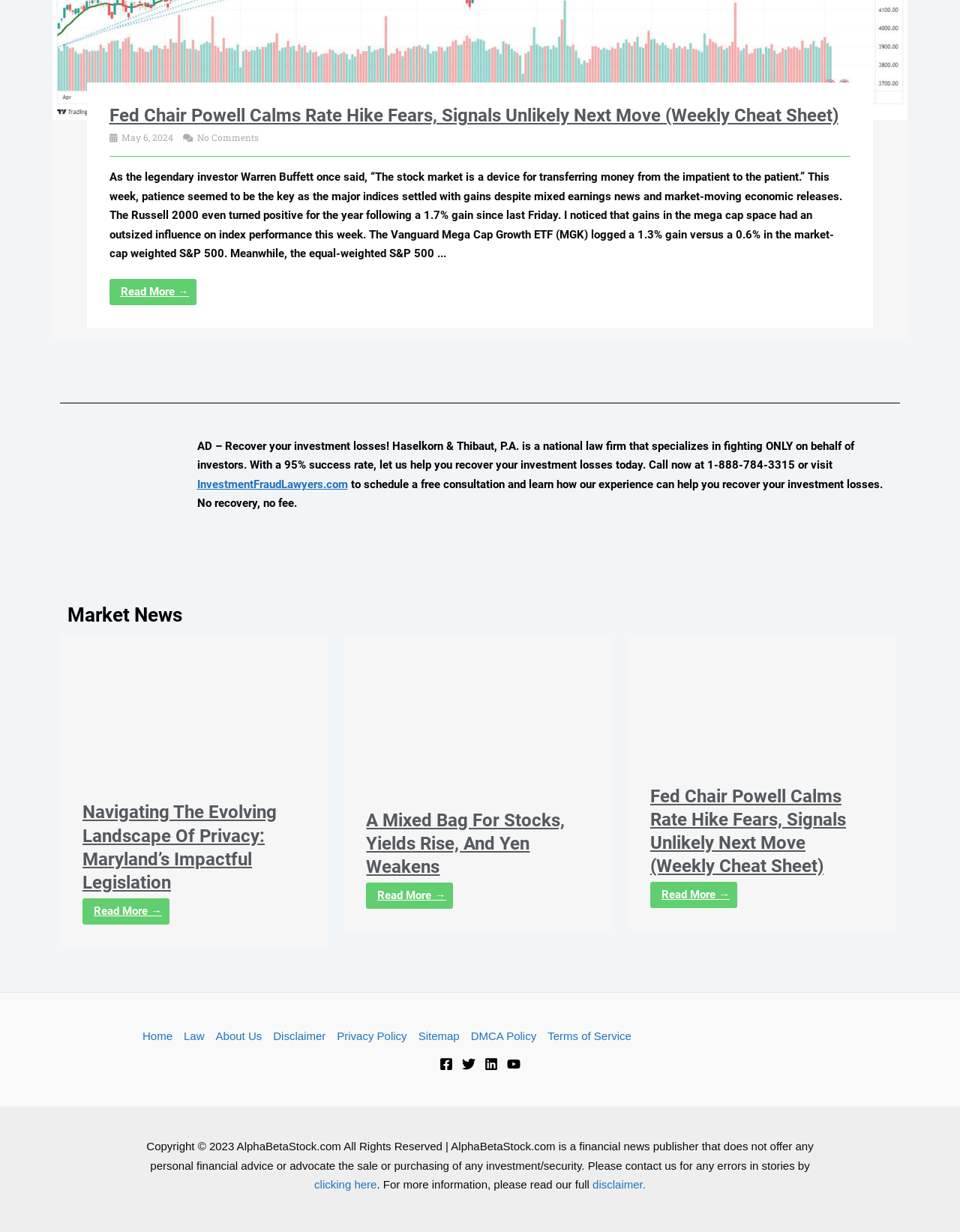Identify the bounding box coordinates of the element to click to follow this instruction: 'Visit the home page'. Ensure the coordinates are four float values between 0 and 1, provided as [left, top, right, bottom].

[0.148, 0.833, 0.186, 0.849]